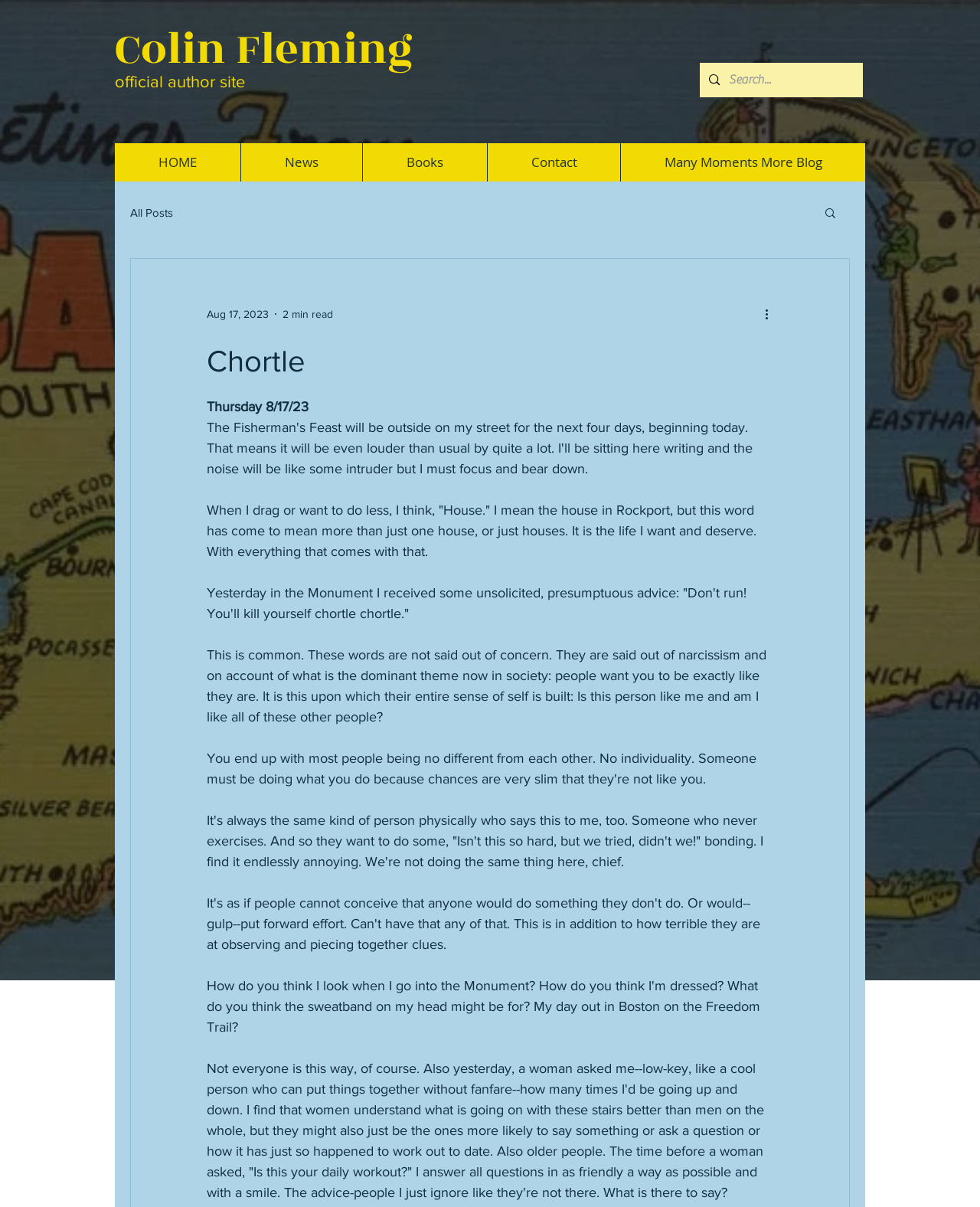Please provide the bounding box coordinates in the format (top-left x, top-left y, bottom-right x, bottom-right y). Remember, all values are floating point numbers between 0 and 1. What is the bounding box coordinate of the region described as: aria-label="More actions"

[0.778, 0.253, 0.797, 0.268]